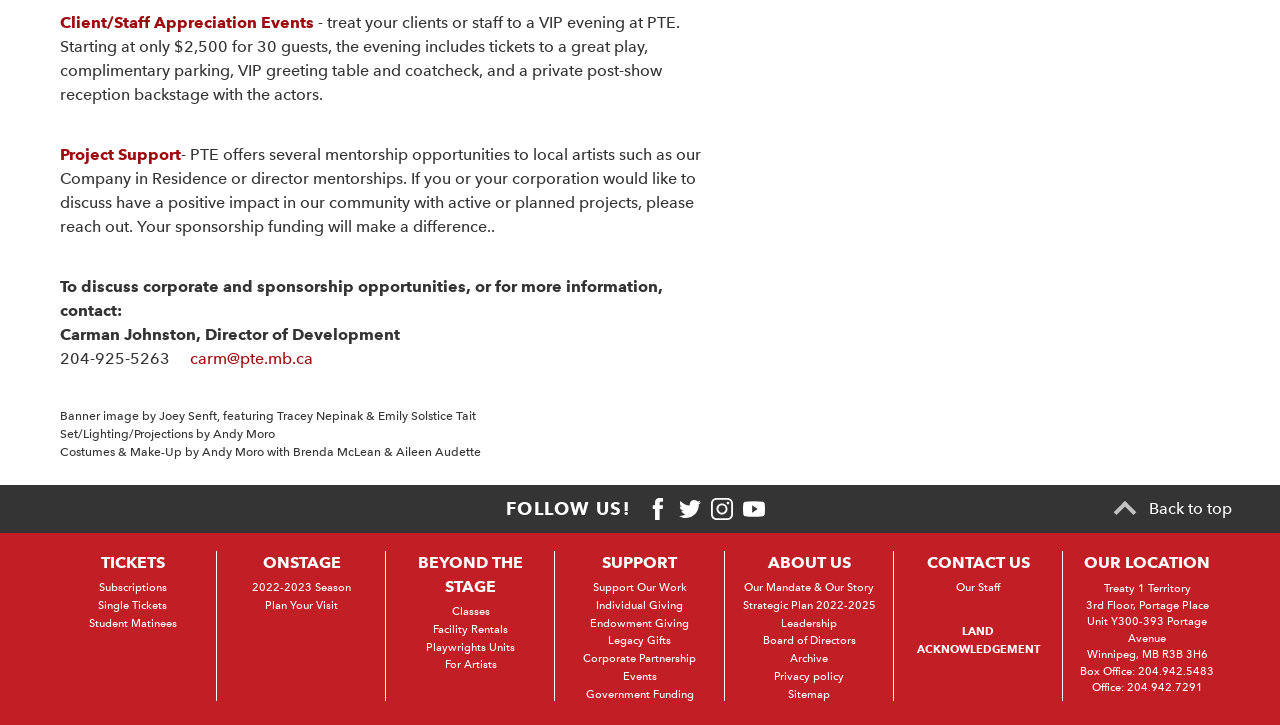Find the bounding box coordinates of the element you need to click on to perform this action: 'Buy single tickets'. The coordinates should be represented by four float values between 0 and 1, in the format [left, top, right, bottom].

[0.077, 0.826, 0.131, 0.844]